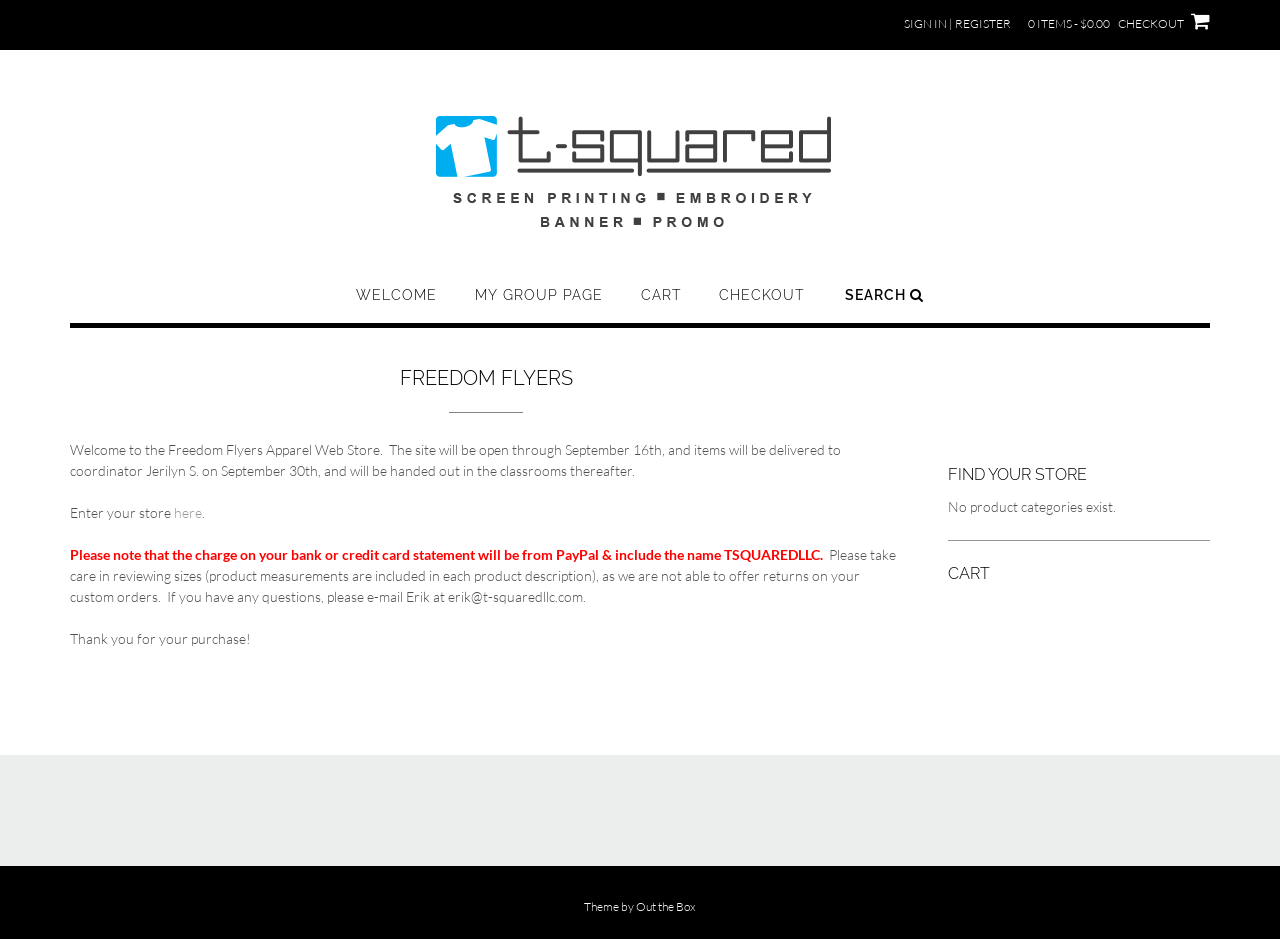Locate the bounding box coordinates of the element to click to perform the following action: 'Search for products'. The coordinates should be given as four float values between 0 and 1, in the form of [left, top, right, bottom].

[0.66, 0.306, 0.711, 0.323]